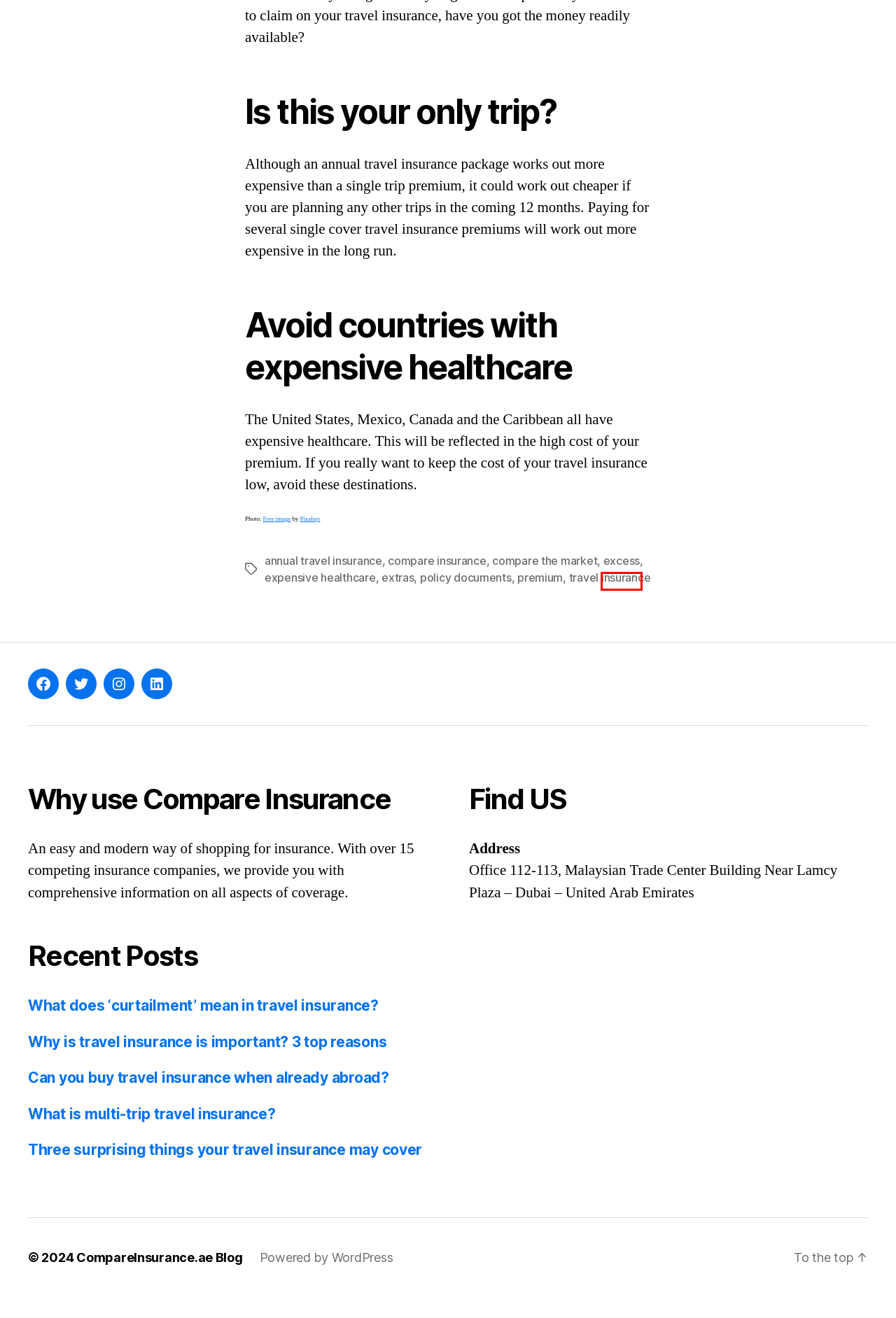Take a look at the provided webpage screenshot featuring a red bounding box around an element. Select the most appropriate webpage description for the page that loads after clicking on the element inside the red bounding box. Here are the candidates:
A. Can you buy travel insurance when already abroad? – CompareInsurance.ae Blog
B. policy documents – CompareInsurance.ae Blog
C. expensive healthcare – CompareInsurance.ae Blog
D. What does ‘curtailment’ mean in travel insurance? – CompareInsurance.ae Blog
E. excess – CompareInsurance.ae Blog
F. Blog Tool, Publishing Platform, and CMS – WordPress.org English (UK)
G. annual travel insurance – CompareInsurance.ae Blog
H. travel insurance – CompareInsurance.ae Blog

E